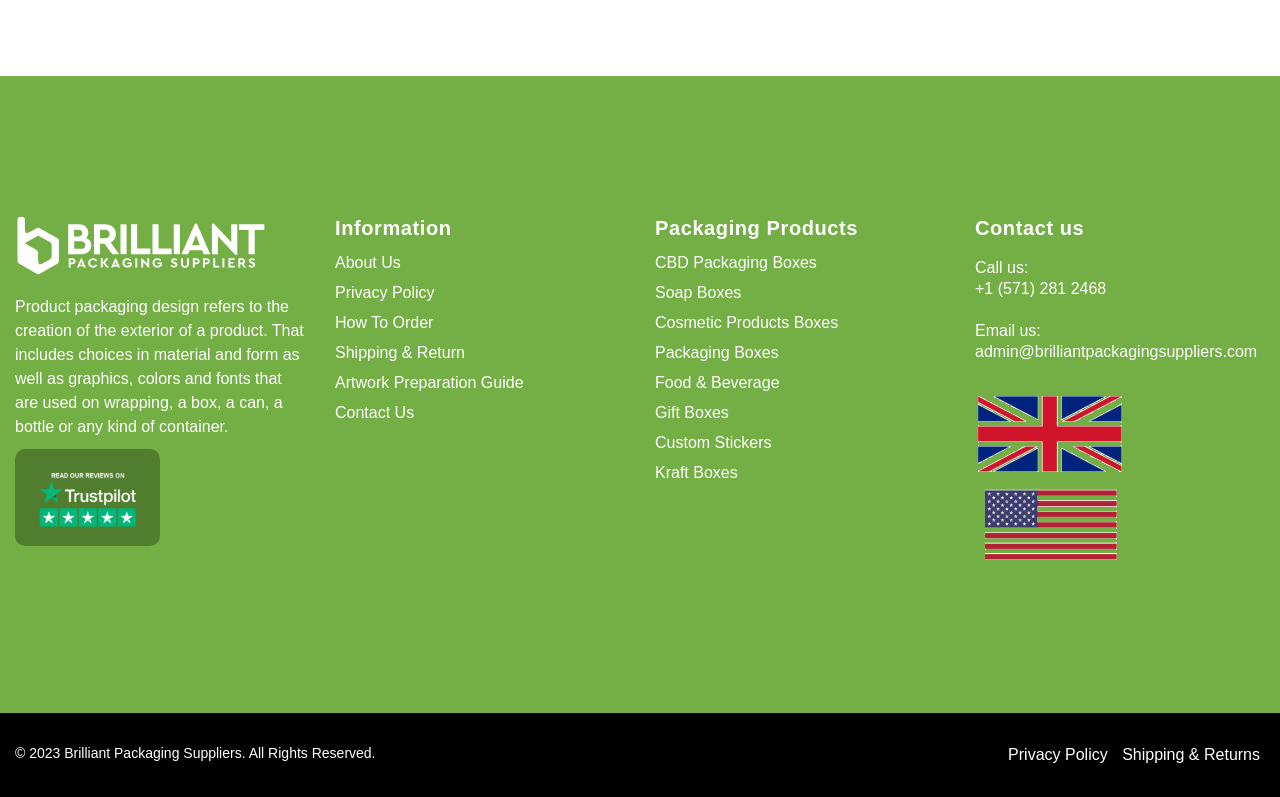Could you provide the bounding box coordinates for the portion of the screen to click to complete this instruction: "Explore Cosmetic Products Boxes"?

[0.512, 0.393, 0.655, 0.415]